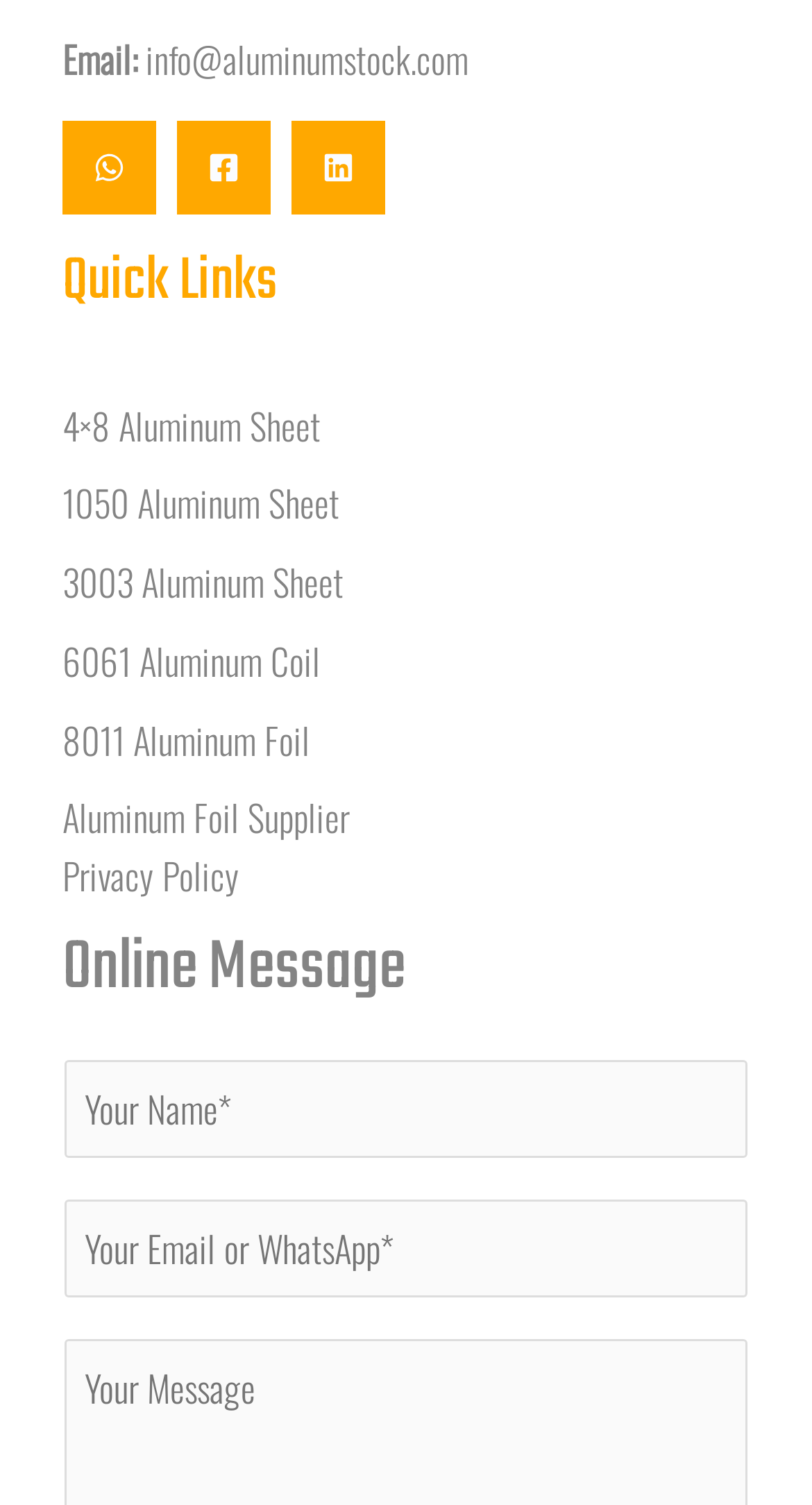What is the email address provided?
Refer to the image and provide a one-word or short phrase answer.

info@aluminumstock.com